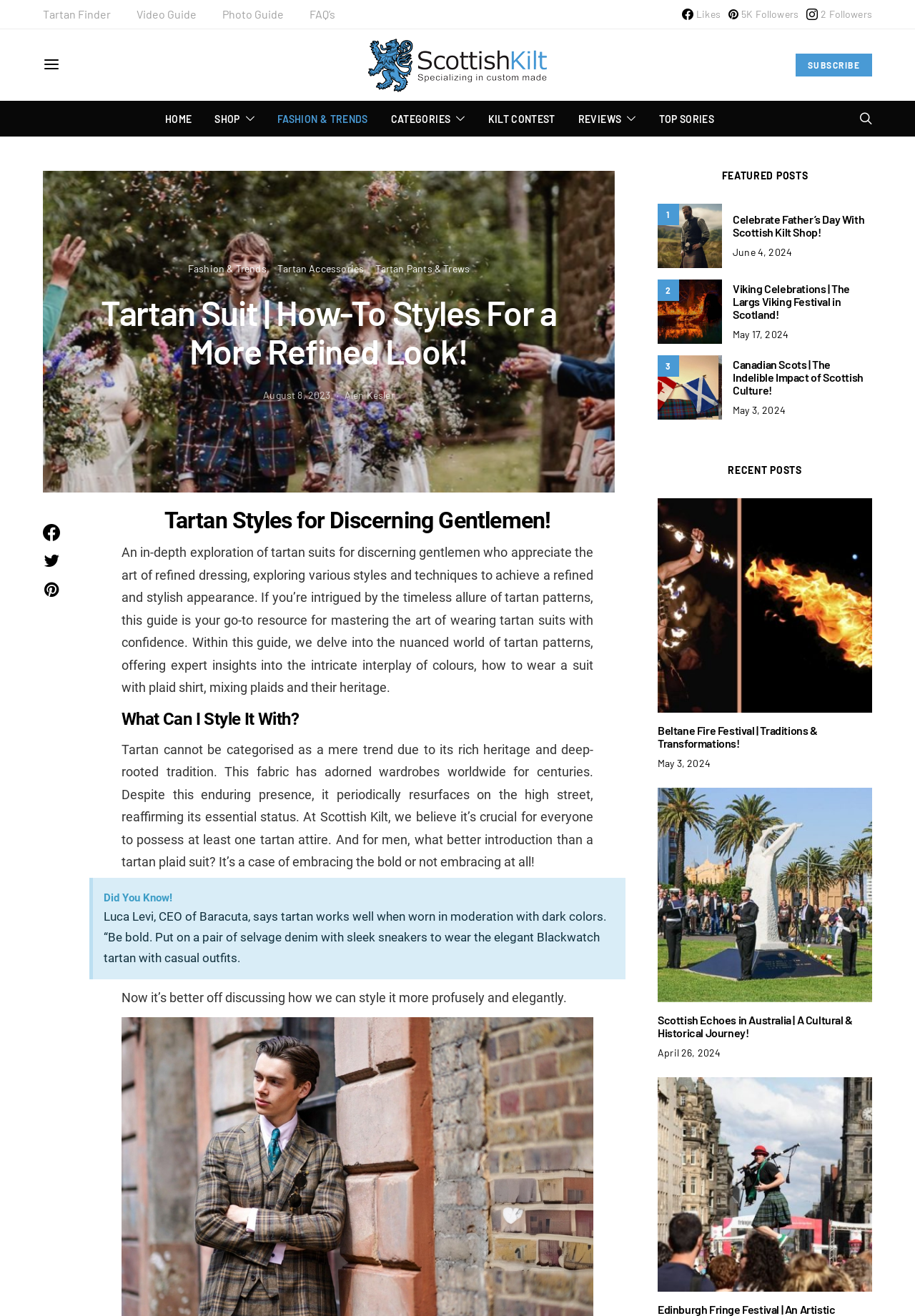Respond concisely with one word or phrase to the following query:
How many social media links are present at the top right corner?

3